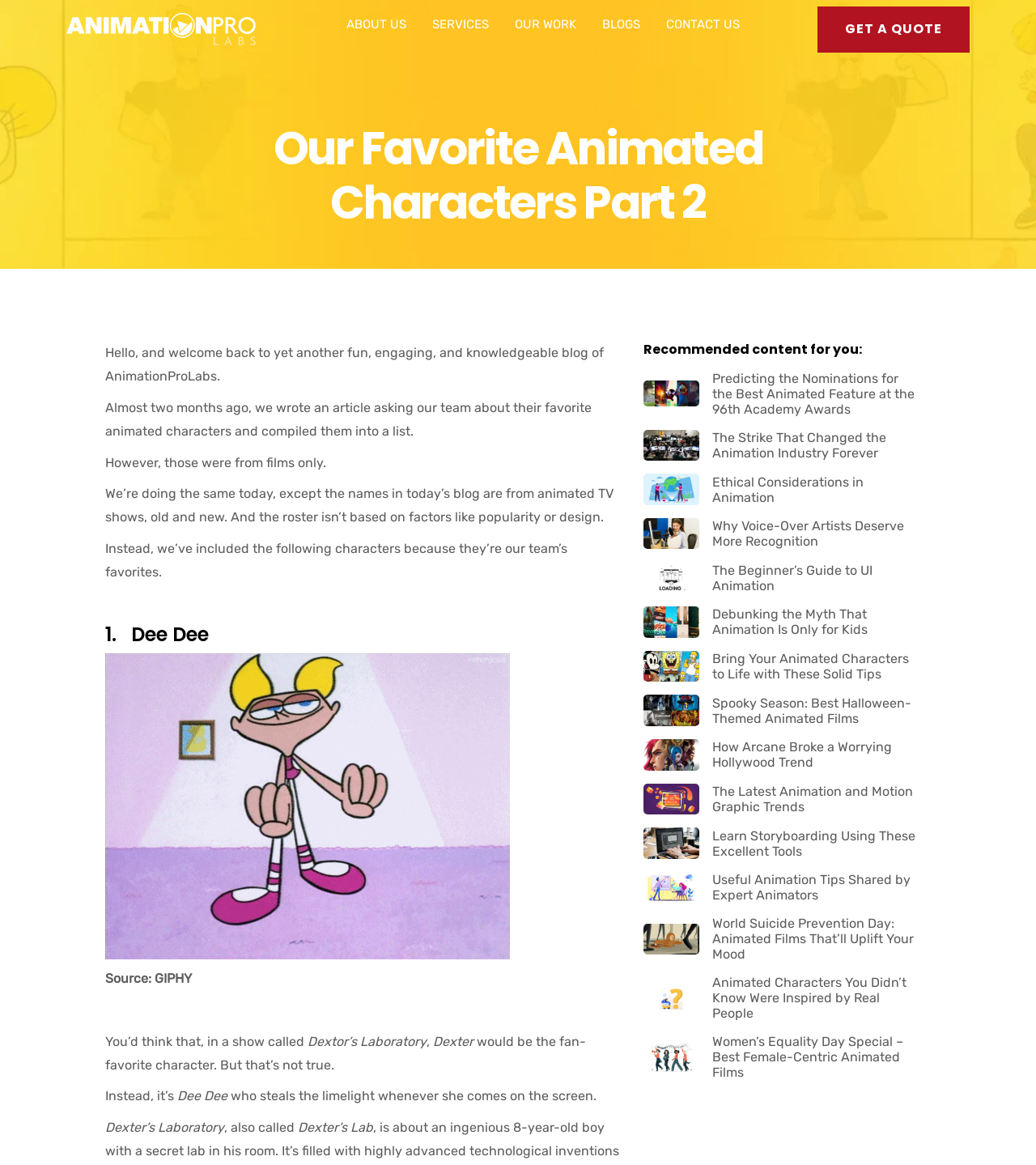Respond with a single word or phrase for the following question: 
What is the source of the image mentioned in the blog post?

GIPHY